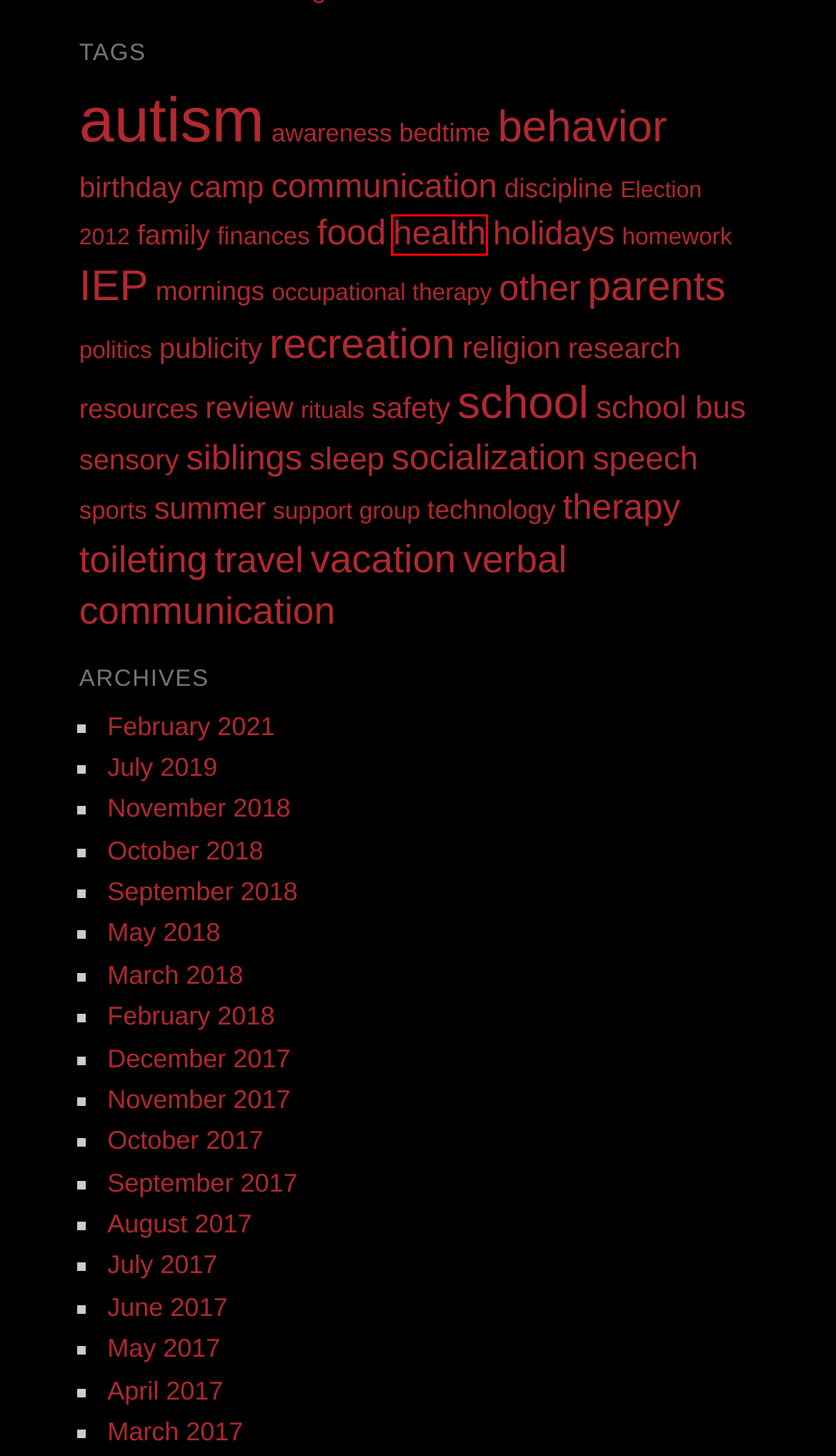Review the screenshot of a webpage that includes a red bounding box. Choose the most suitable webpage description that matches the new webpage after clicking the element within the red bounding box. Here are the candidates:
A. review | Dad Enough
B. recreation | Dad Enough
C. mornings | Dad Enough
D. food | Dad Enough
E. occupational therapy | Dad Enough
F. sensory | Dad Enough
G. June | 2017 | Dad Enough
H. health | Dad Enough

H